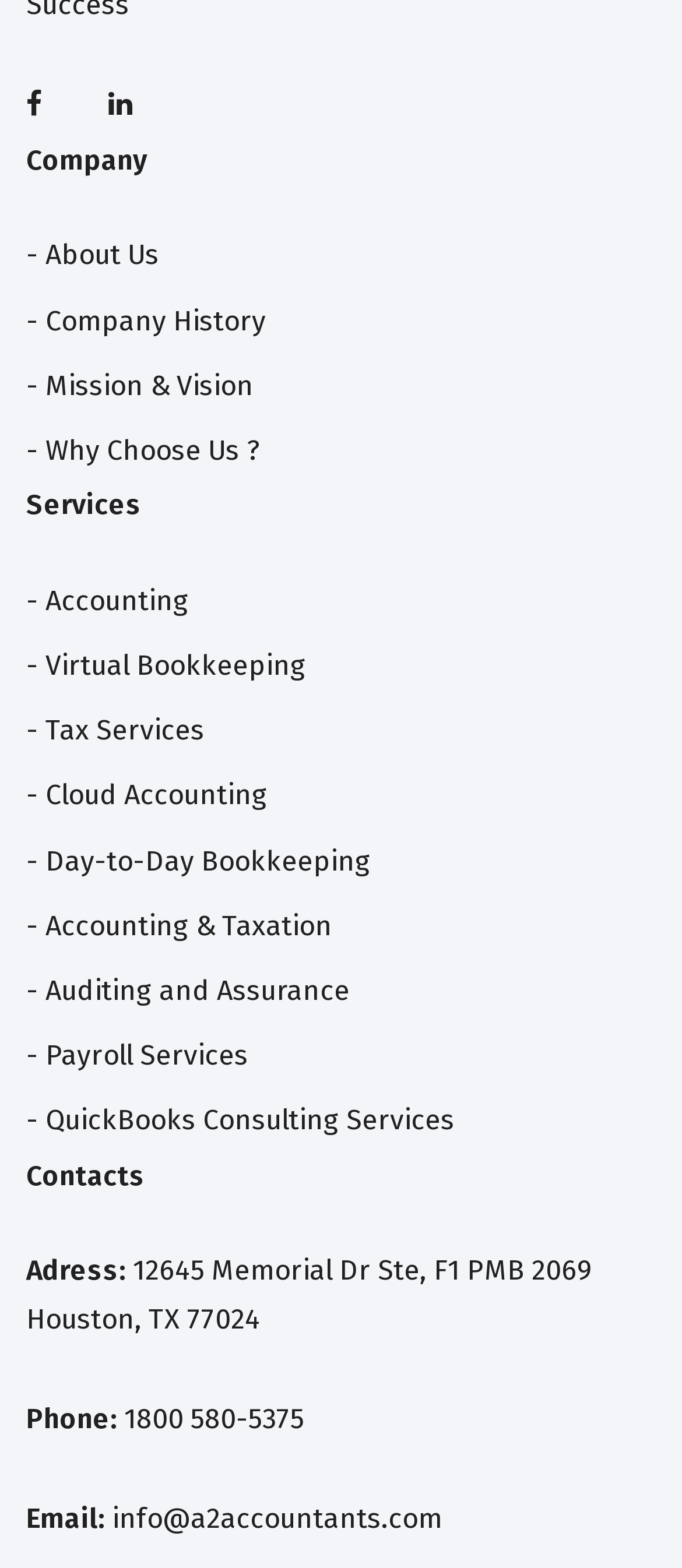What is the company's email address?
Please provide a full and detailed response to the question.

I found the email address by looking at the 'Contacts' section of the webpage, where it is listed as 'Email:' followed by the actual email address.